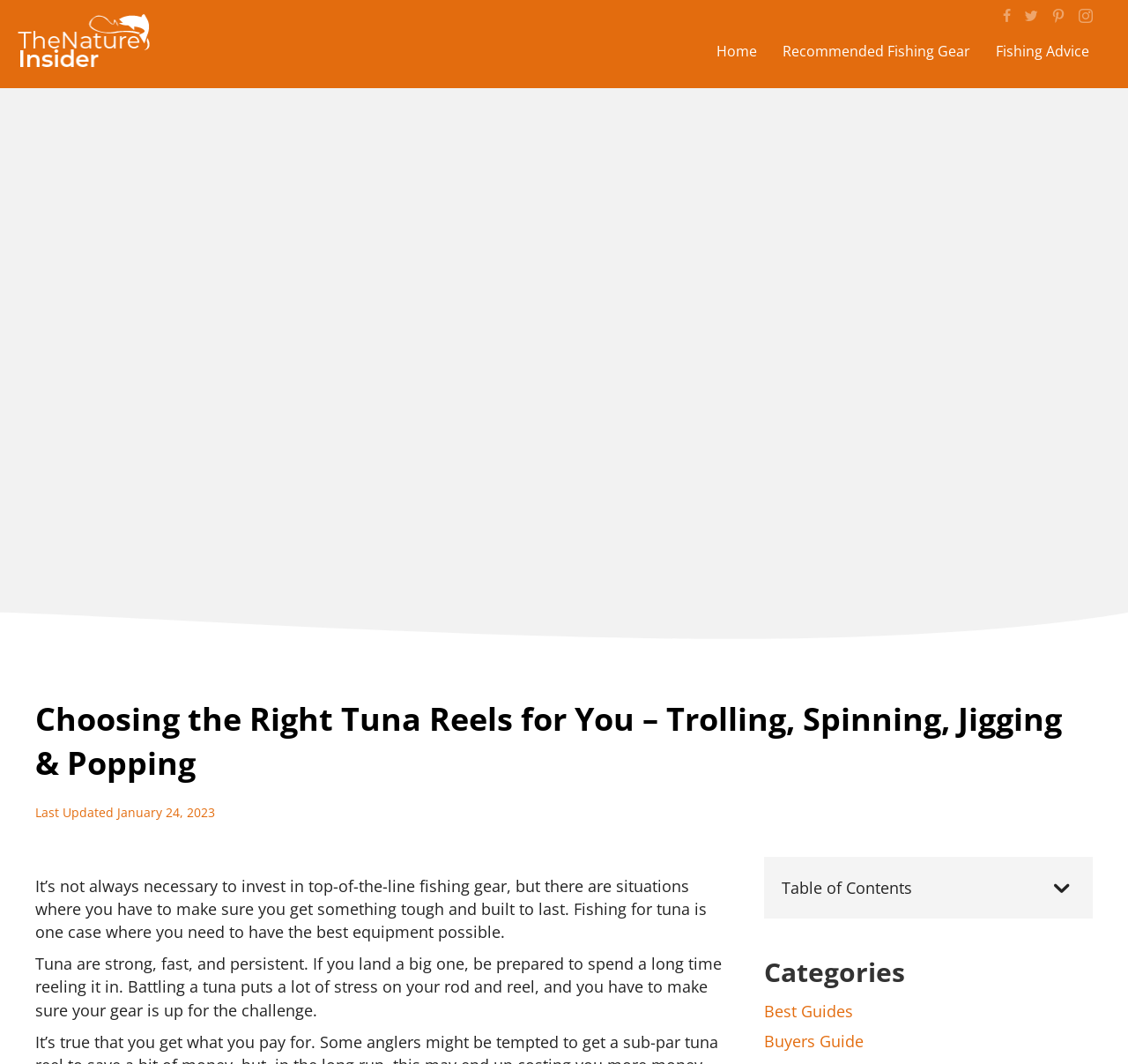What type of fishing is mentioned in the webpage?
Provide an in-depth and detailed explanation in response to the question.

The webpage mentions 'Trolling, Spinning, Jigging, Popping' in the heading 'Choosing the Right Tuna Reels for You – Trolling, Spinning, Jigging & Popping', indicating that these are types of fishing being discussed.